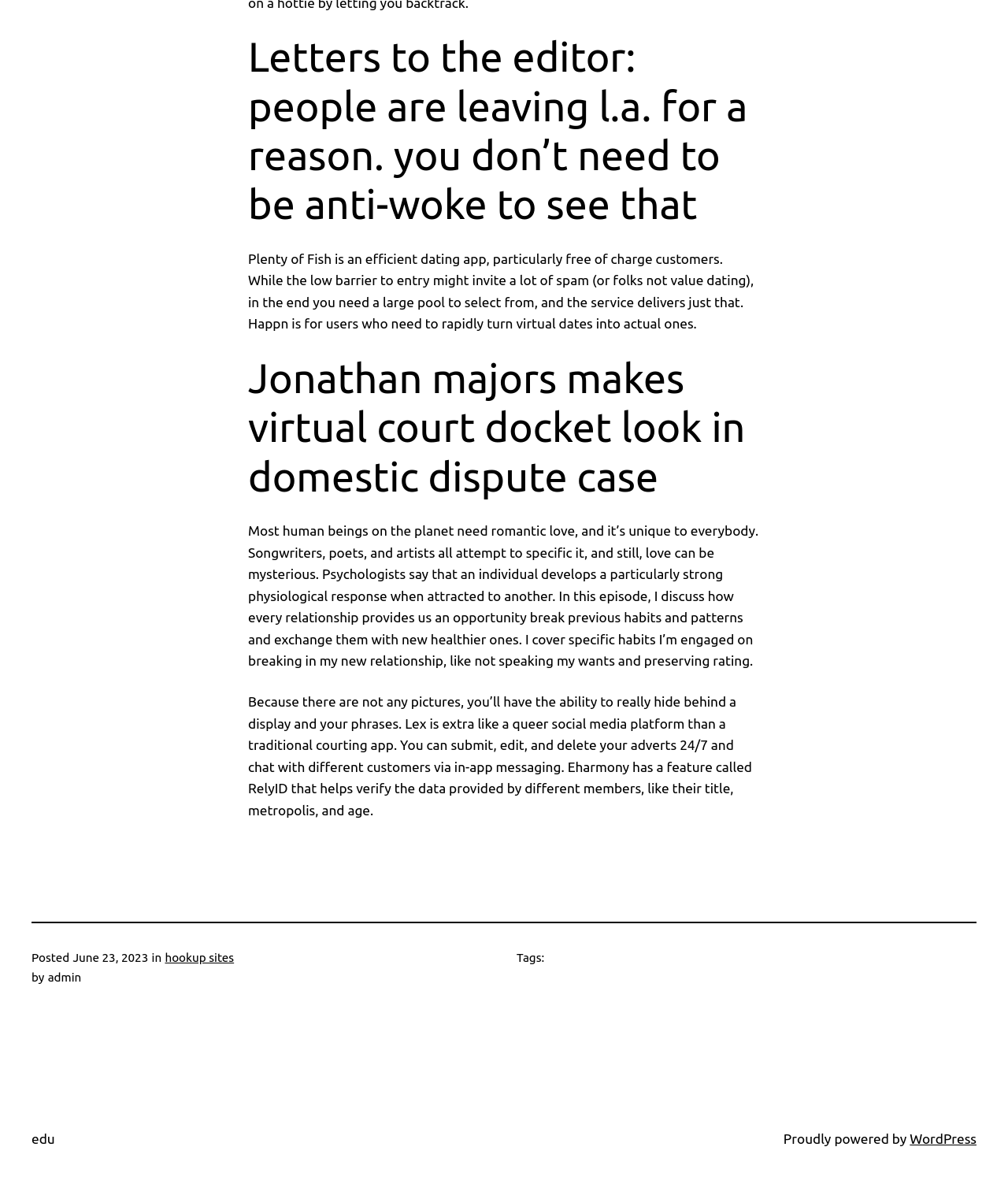What is the topic of the first article?
Based on the screenshot, give a detailed explanation to answer the question.

The first article on the webpage has a heading that reads 'Letters to the editor: people are leaving l.a. for a reason. you don’t need to be anti-woke to see that', which suggests that the topic of the article is related to letters to the editor, specifically about people leaving Los Angeles.